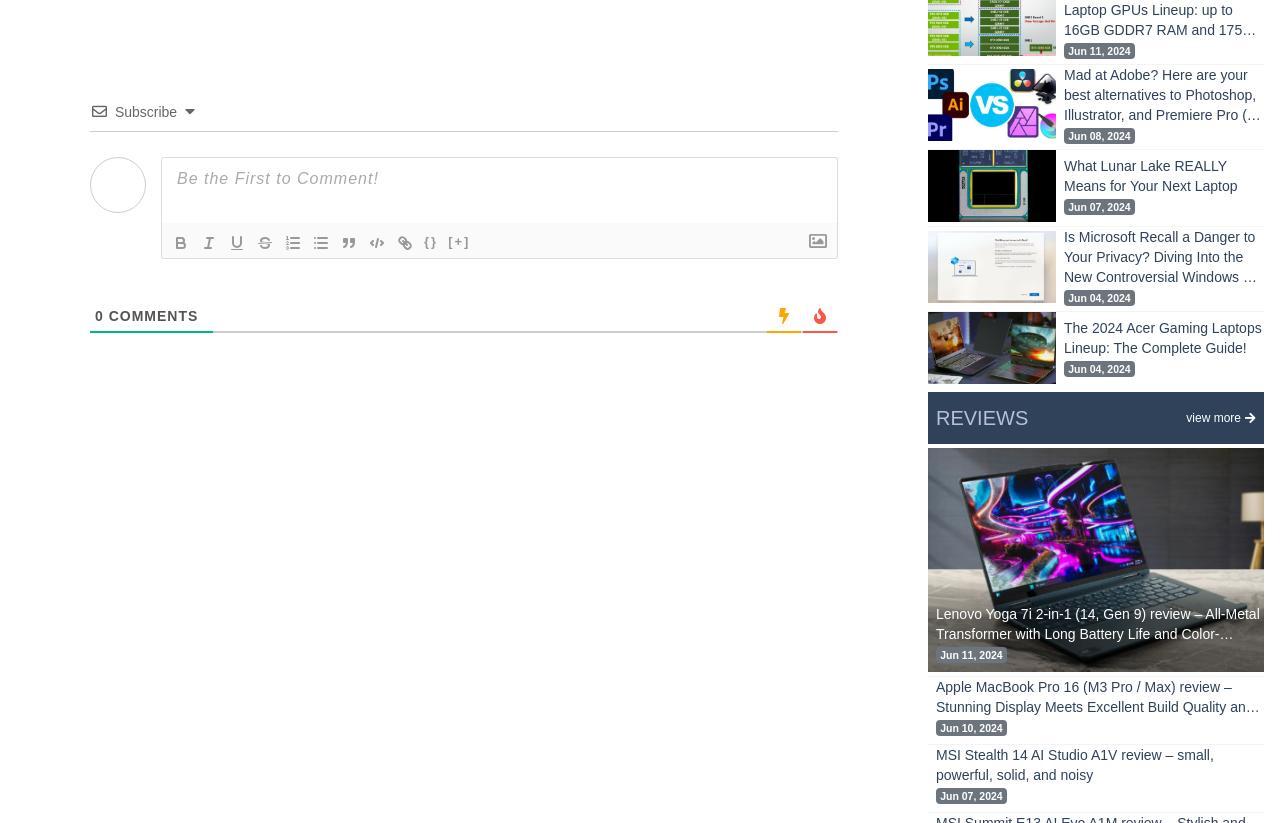What is the category of the reviews displayed?
Based on the image, answer the question with a single word or brief phrase.

REVIEWS